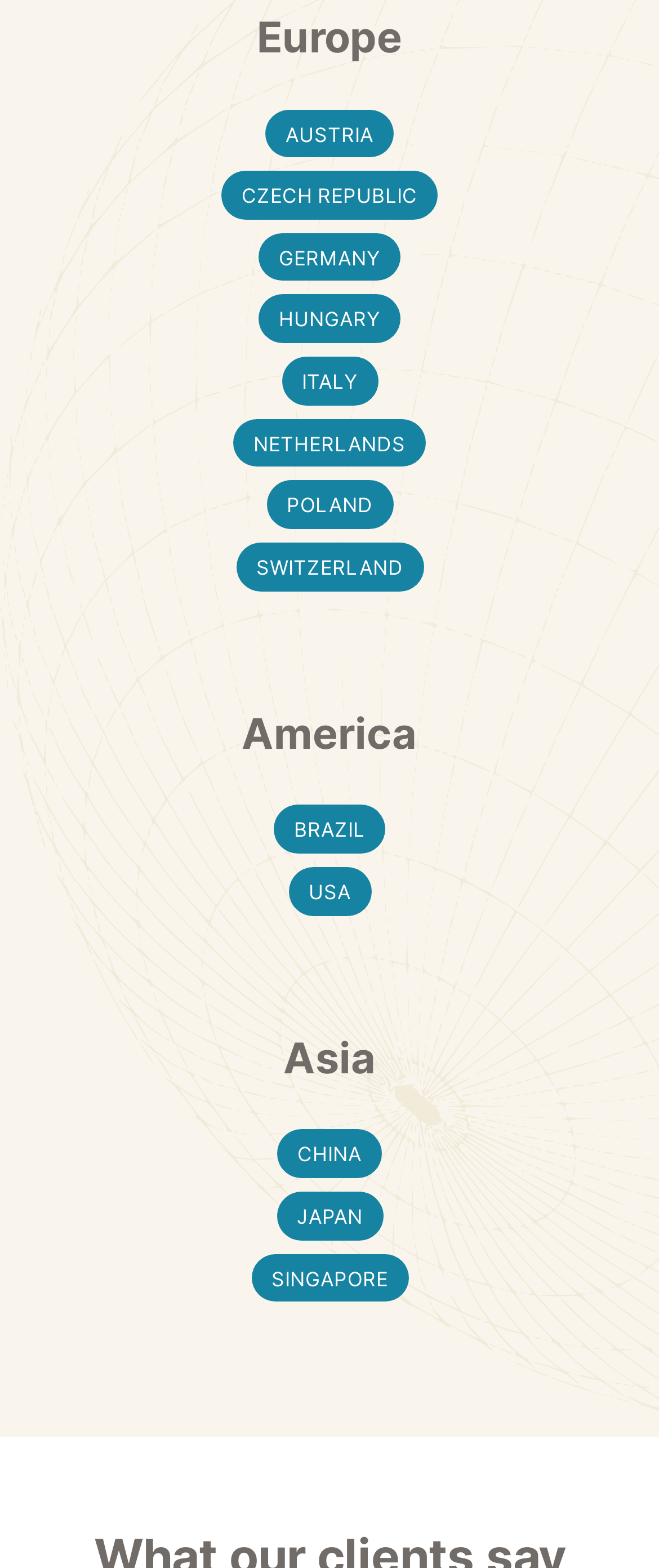Could you indicate the bounding box coordinates of the region to click in order to complete this instruction: "Explore Italy".

[0.427, 0.227, 0.573, 0.258]